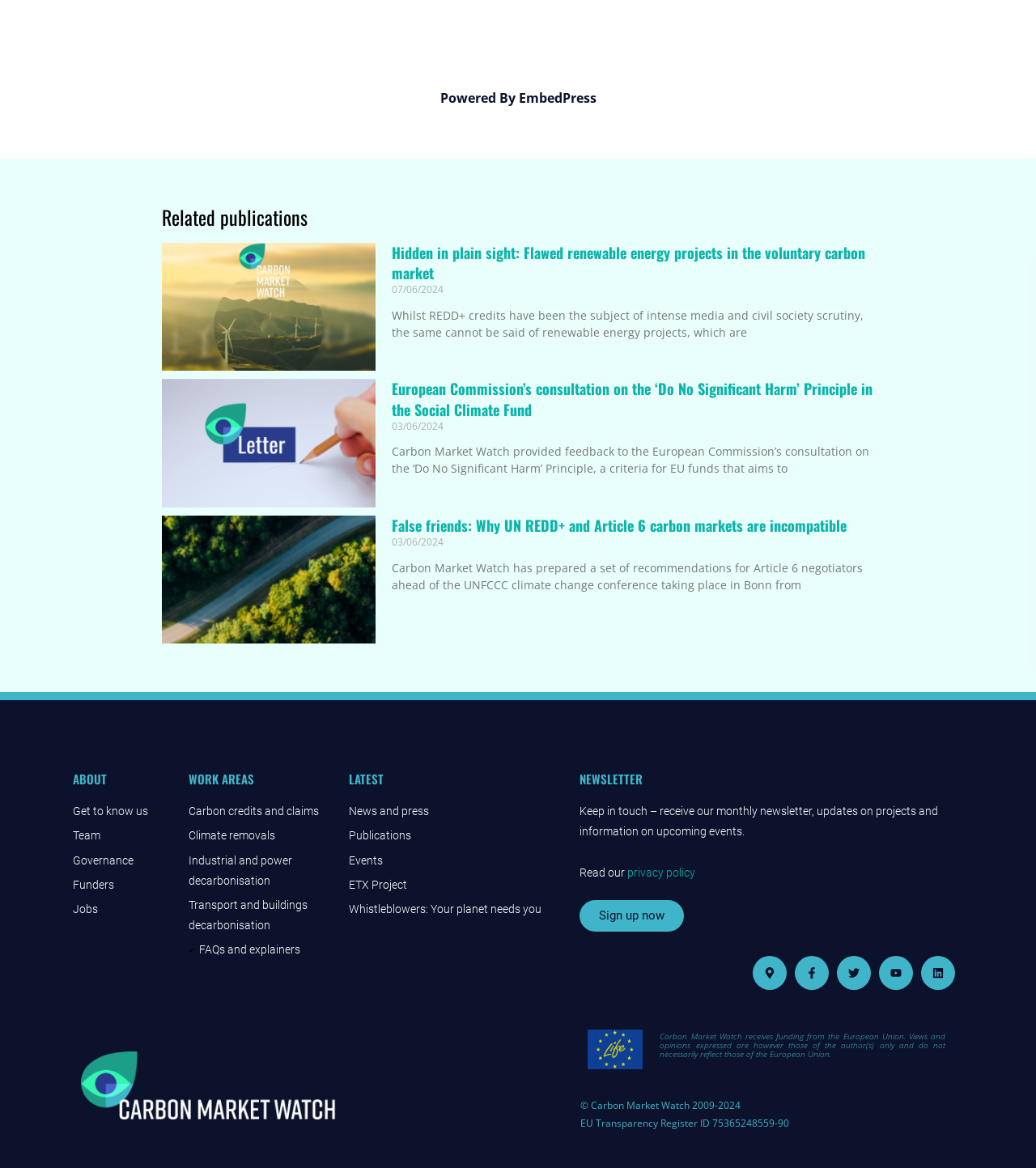Using the webpage screenshot and the element description Linkedin, determine the bounding box coordinates. Specify the coordinates in the format (top-left x, top-left y, bottom-right x, bottom-right y) with values ranging from 0 to 1.

[0.889, 0.818, 0.922, 0.848]